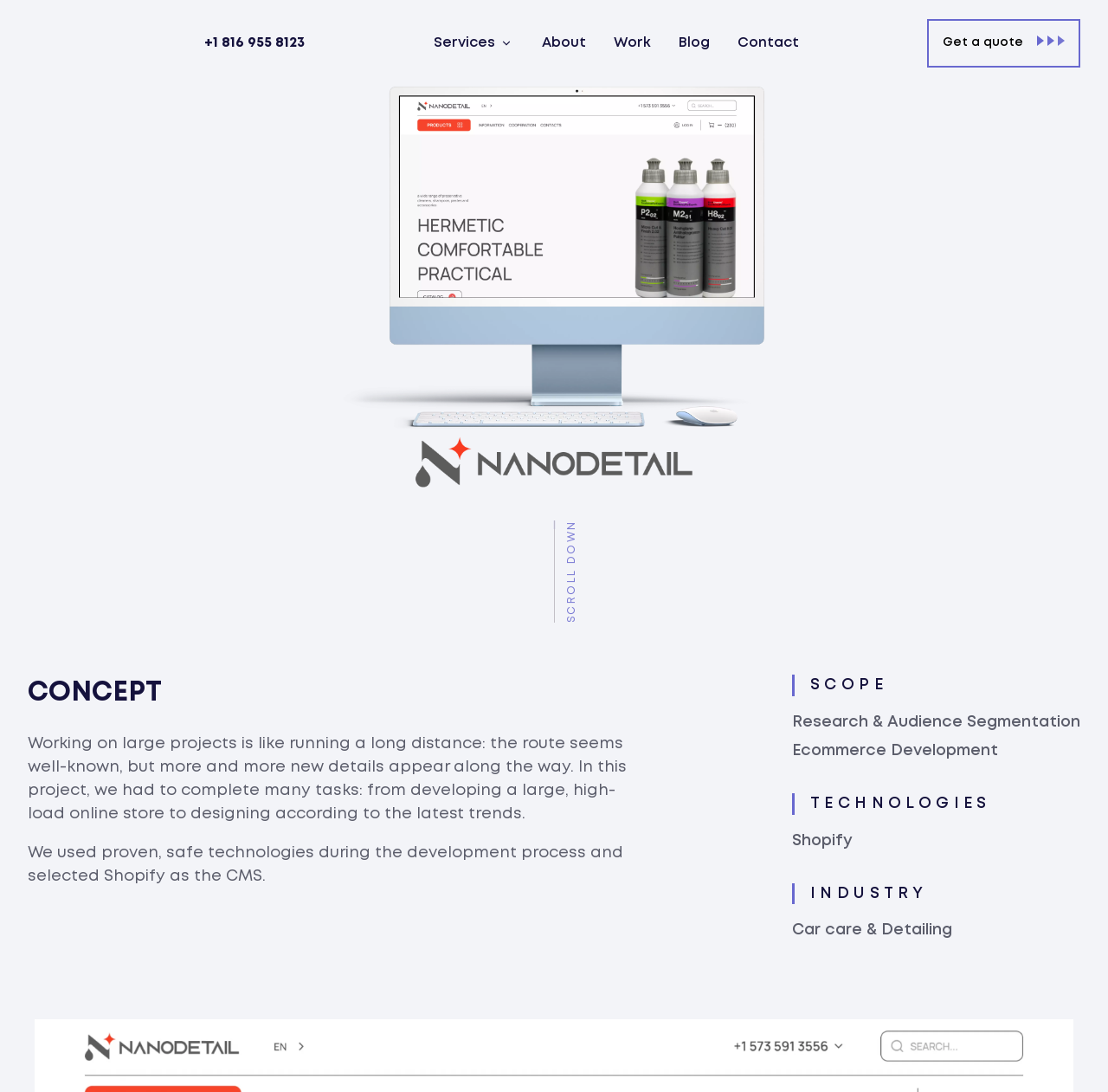What is the CMS used in the project?
Please give a detailed and thorough answer to the question, covering all relevant points.

I found the CMS by reading the text in the section labeled 'TECHNOLOGIES', where I saw the text 'Shopify'.